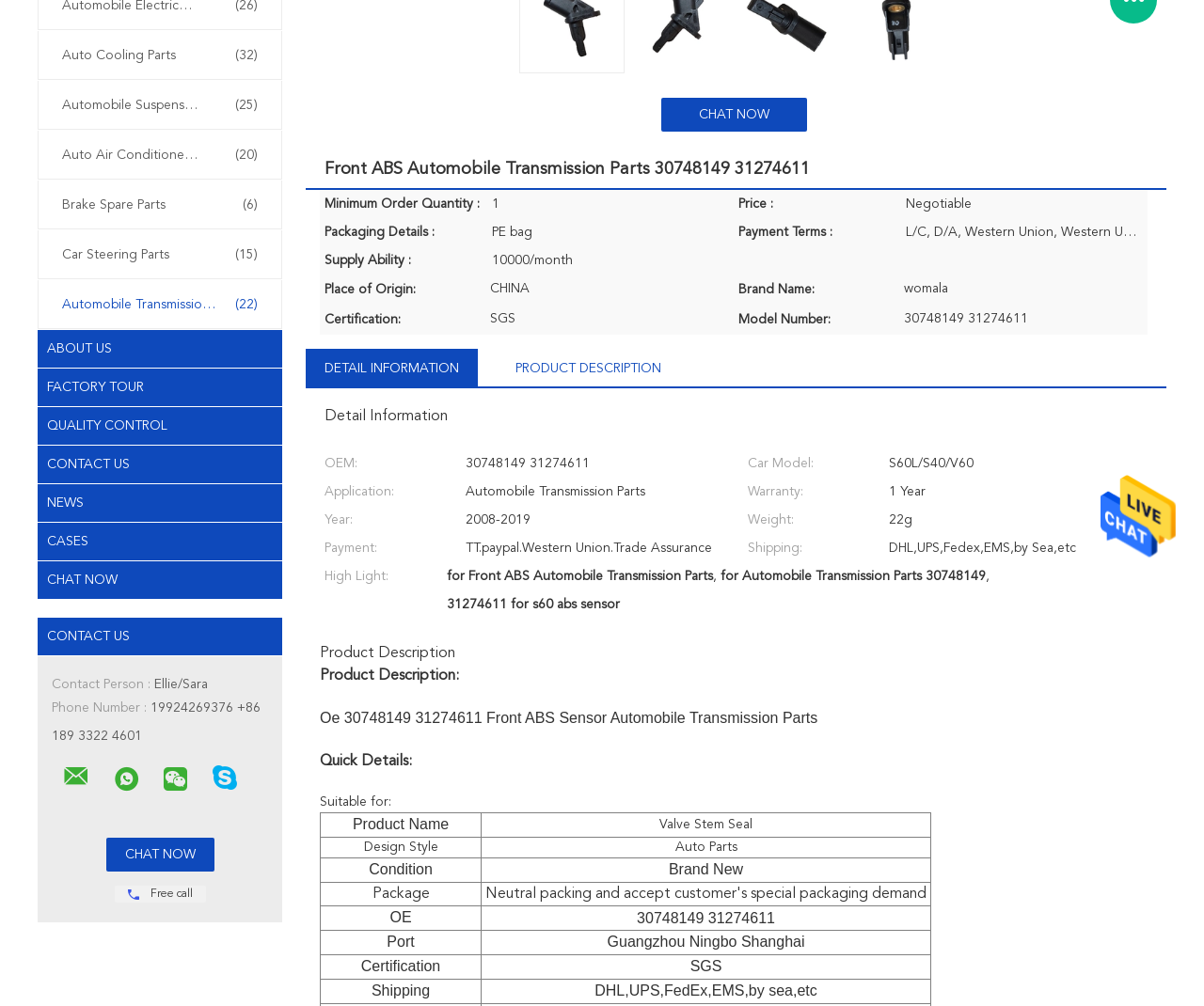Locate the UI element described by news and provide its bounding box coordinates. Use the format (top-left x, top-left y, bottom-right x, bottom-right y) with all values as floating point numbers between 0 and 1.

[0.031, 0.481, 0.234, 0.519]